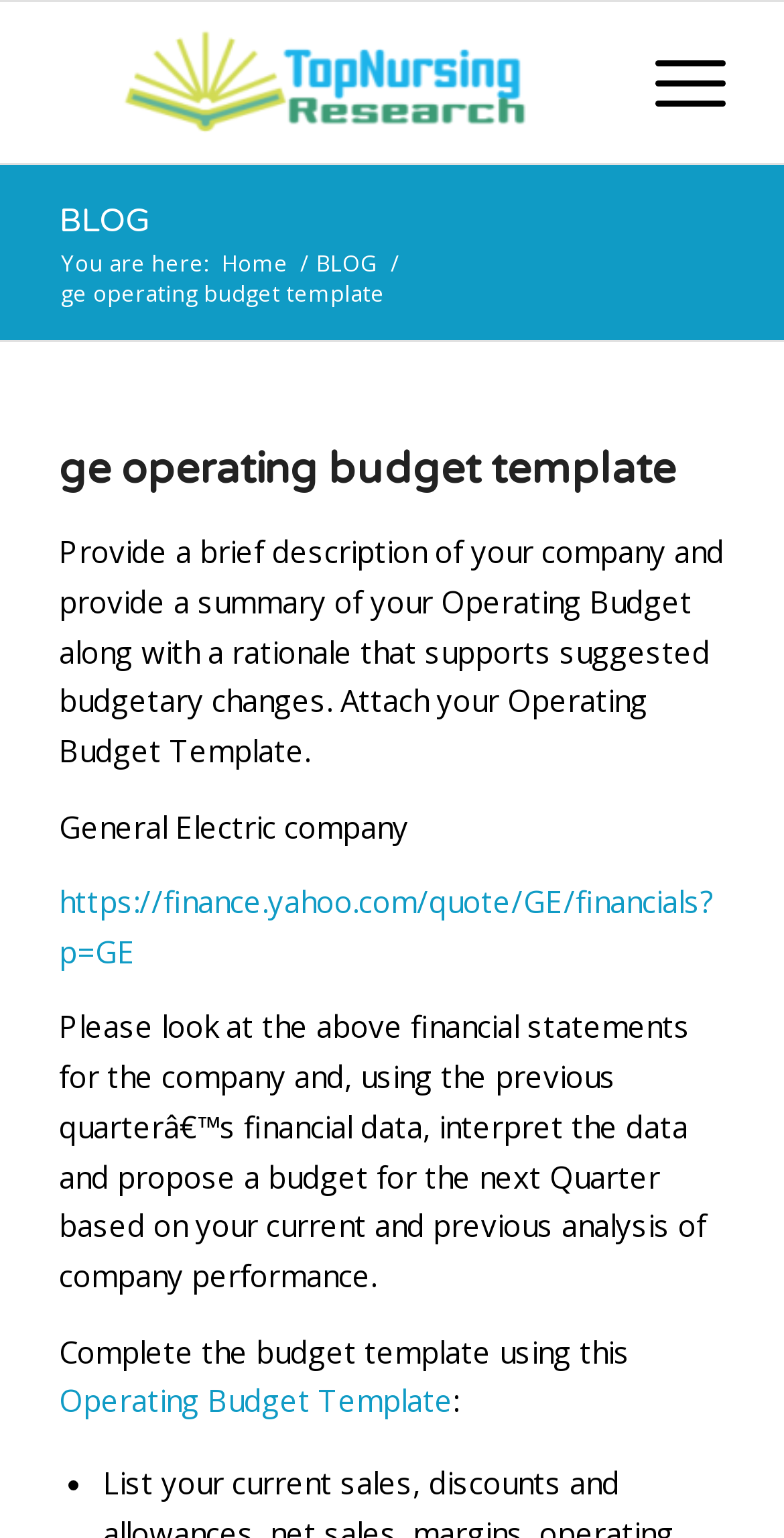Provide the bounding box coordinates of the HTML element this sentence describes: "Operating Budget Template". The bounding box coordinates consist of four float numbers between 0 and 1, i.e., [left, top, right, bottom].

[0.075, 0.898, 0.578, 0.924]